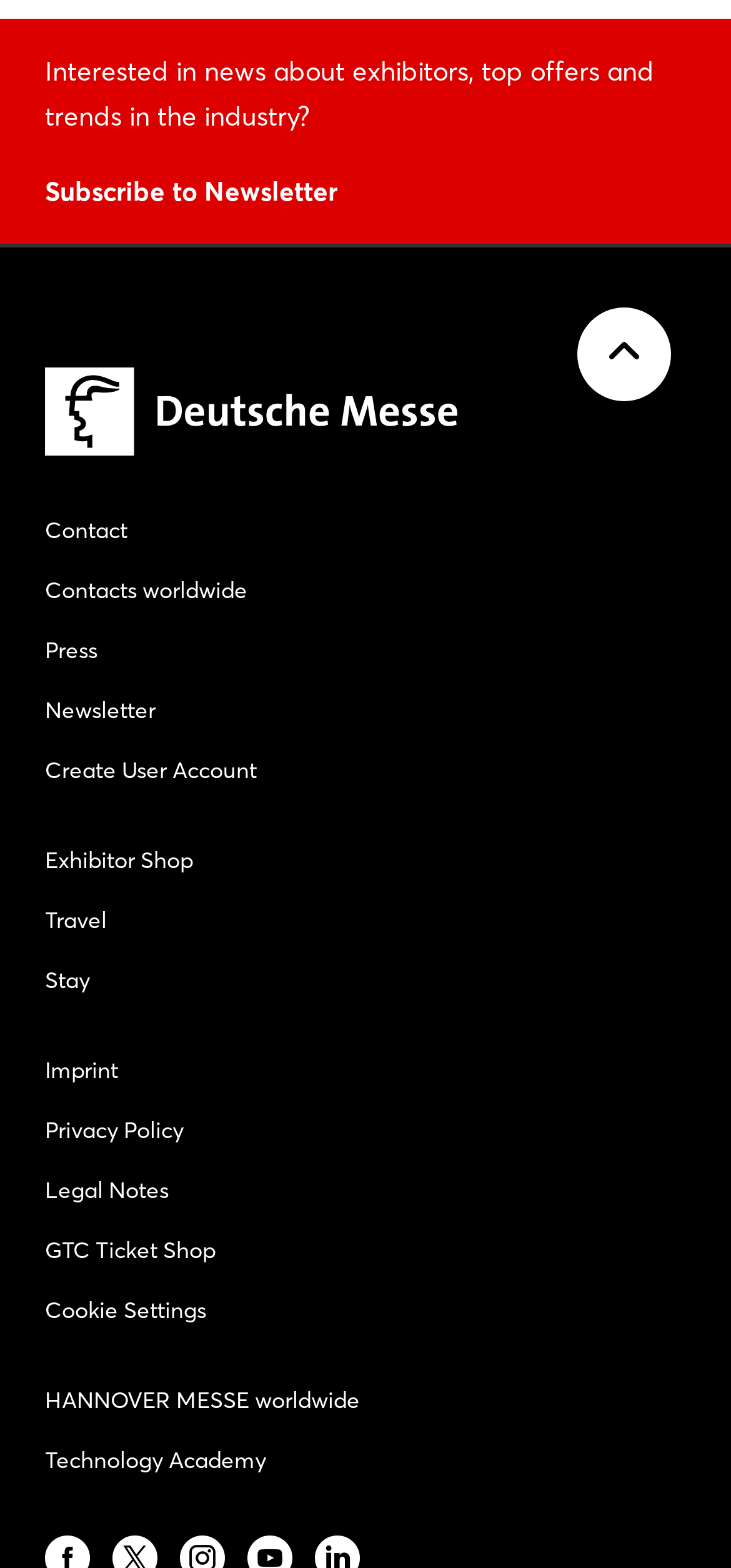Identify the coordinates of the bounding box for the element described below: "Subscribe to Newsletter". Return the coordinates as four float numbers between 0 and 1: [left, top, right, bottom].

[0.062, 0.107, 0.938, 0.136]